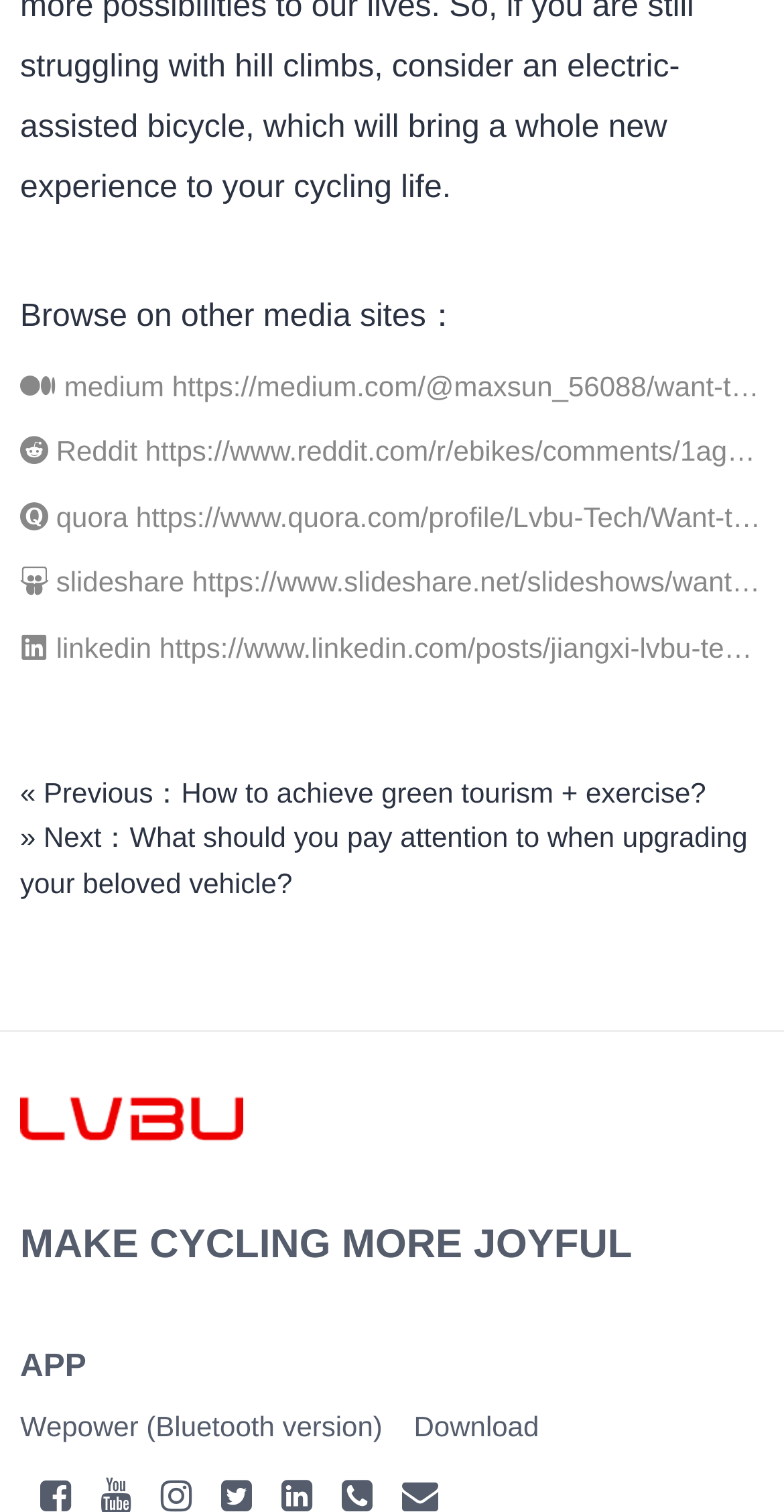Give a one-word or short phrase answer to the question: 
What is the purpose of the webpage?

To promote cycling